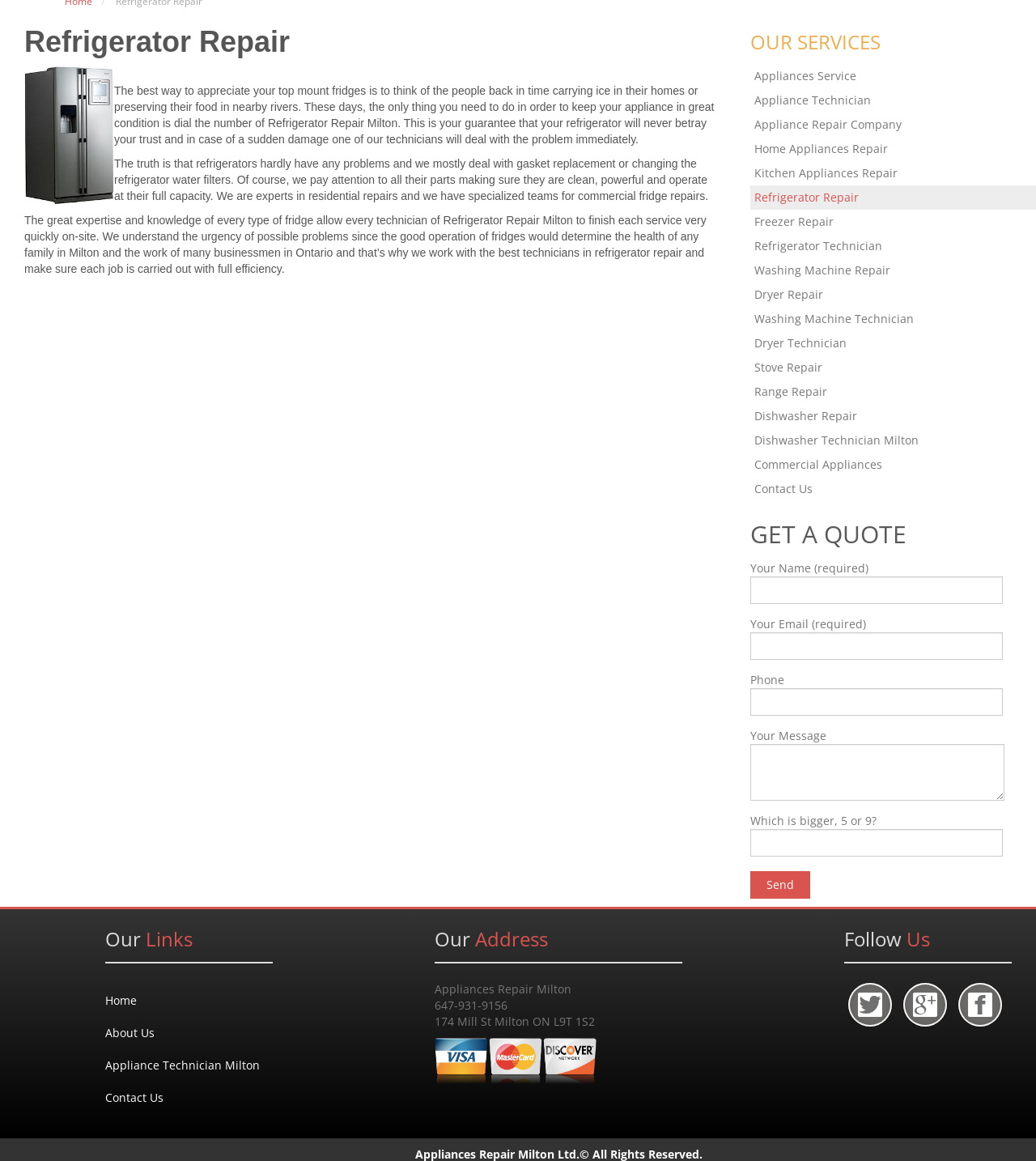Please locate the UI element described by "About Us" and provide its bounding box coordinates.

[0.102, 0.876, 0.243, 0.904]